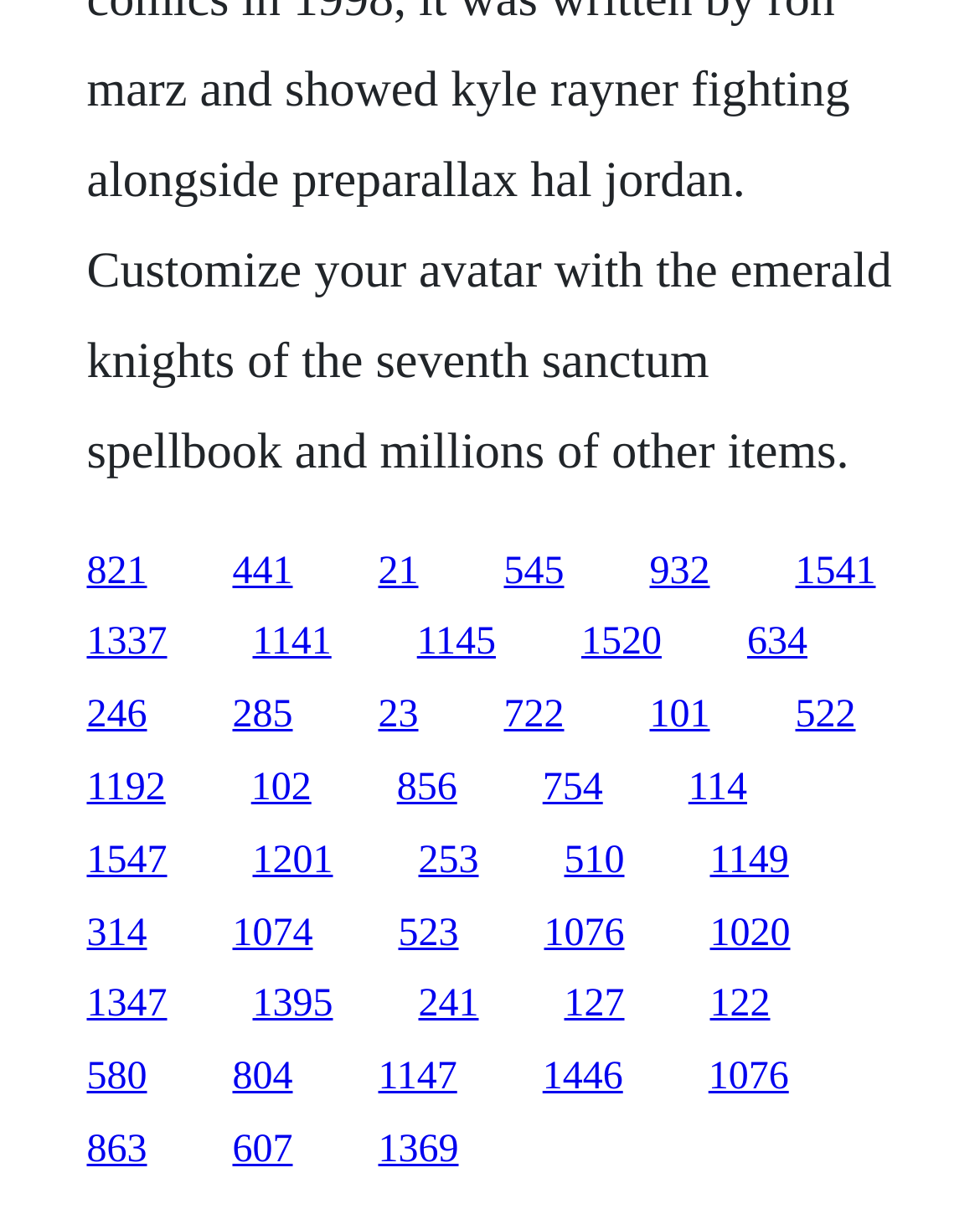How many links are in the top section of the webpage?
Using the information from the image, answer the question thoroughly.

I analyzed the y1 and y2 coordinates of the link elements and found that 6 links have y1 coordinates between 0.454 and 0.49, indicating they are in the top section of the webpage.